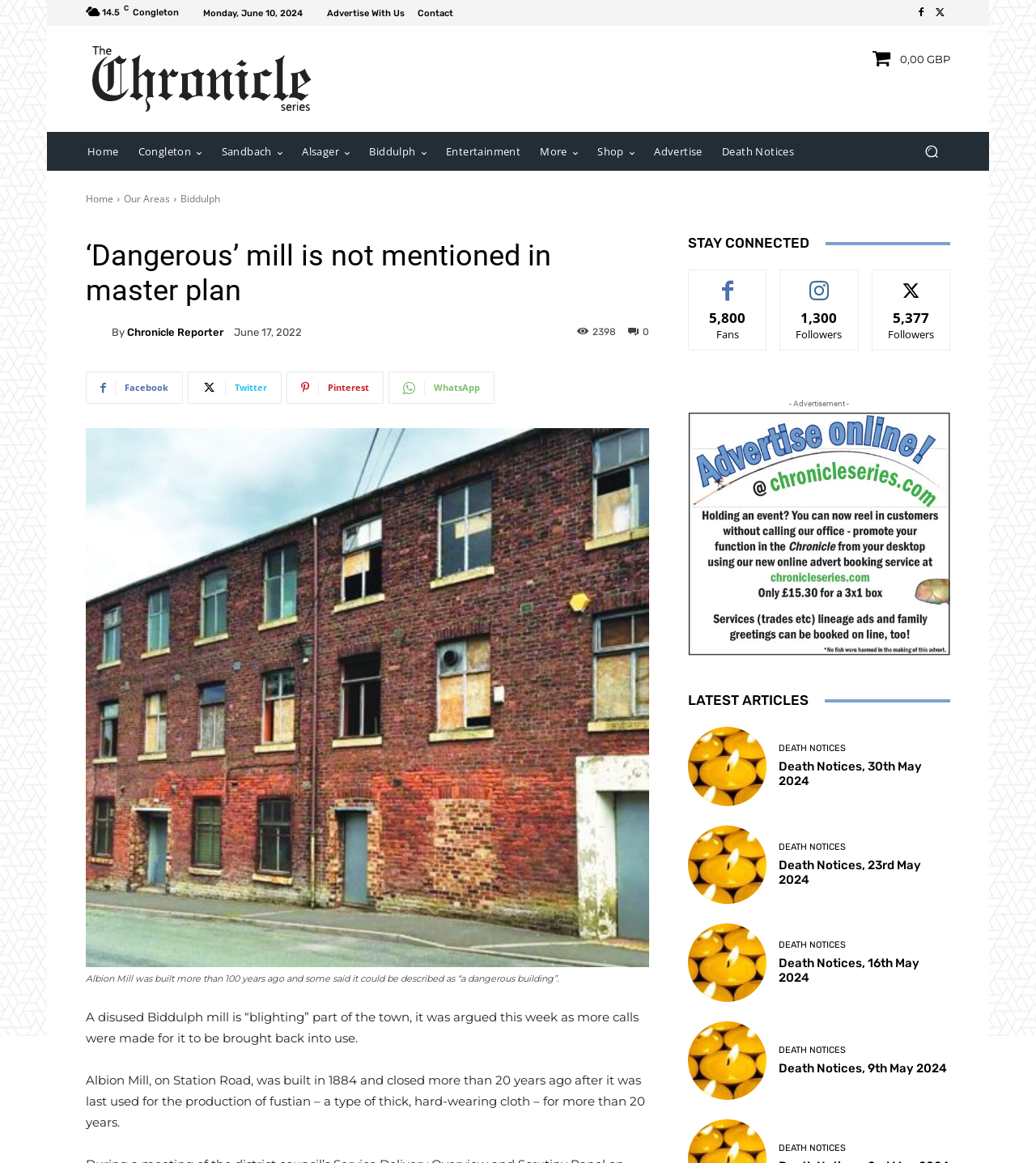Locate the bounding box of the UI element described by: "Death Notices" in the given webpage screenshot.

[0.752, 0.808, 0.817, 0.816]